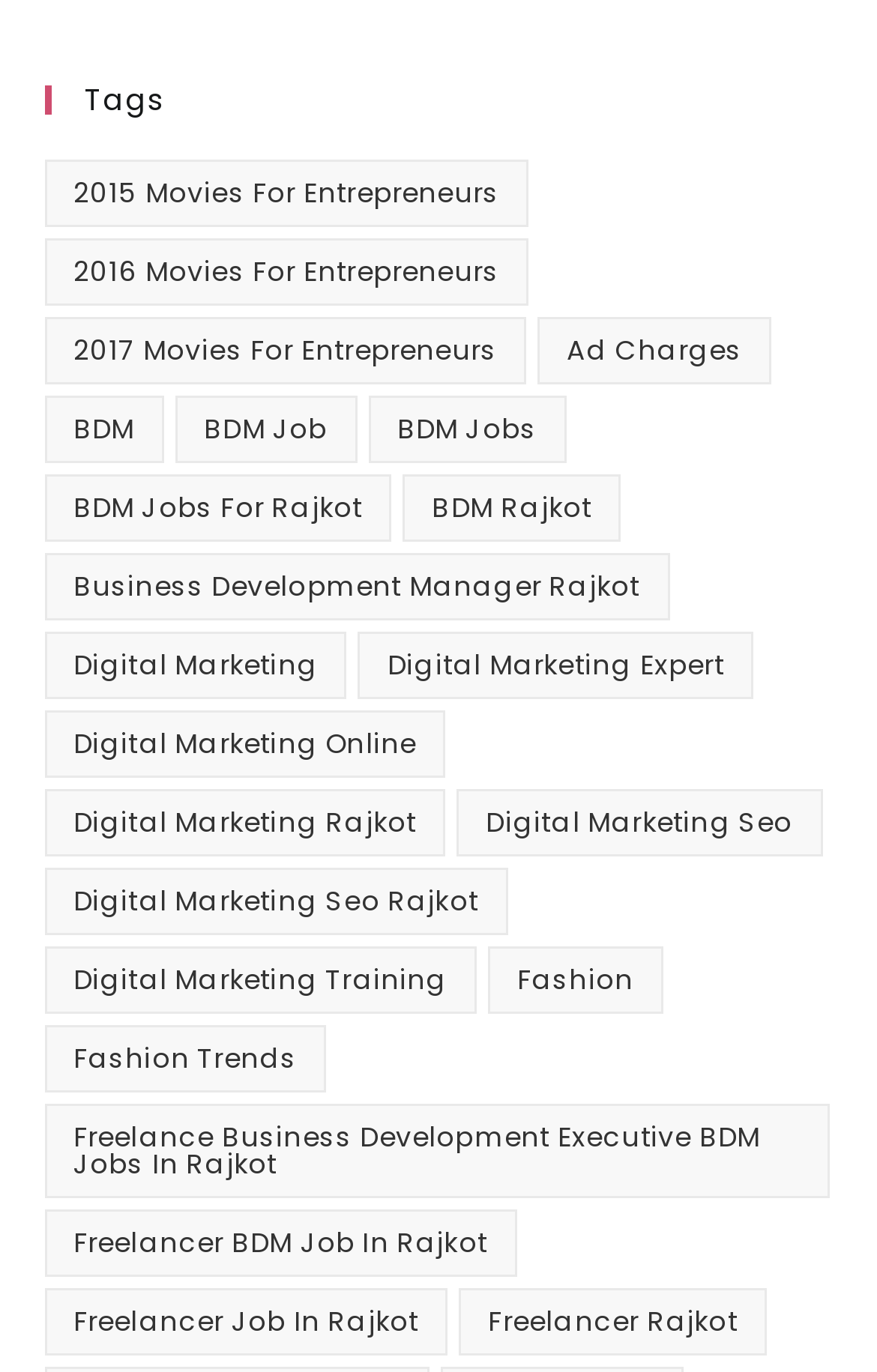Could you provide the bounding box coordinates for the portion of the screen to click to complete this instruction: "Browse Fashion Trends"?

[0.05, 0.747, 0.372, 0.797]